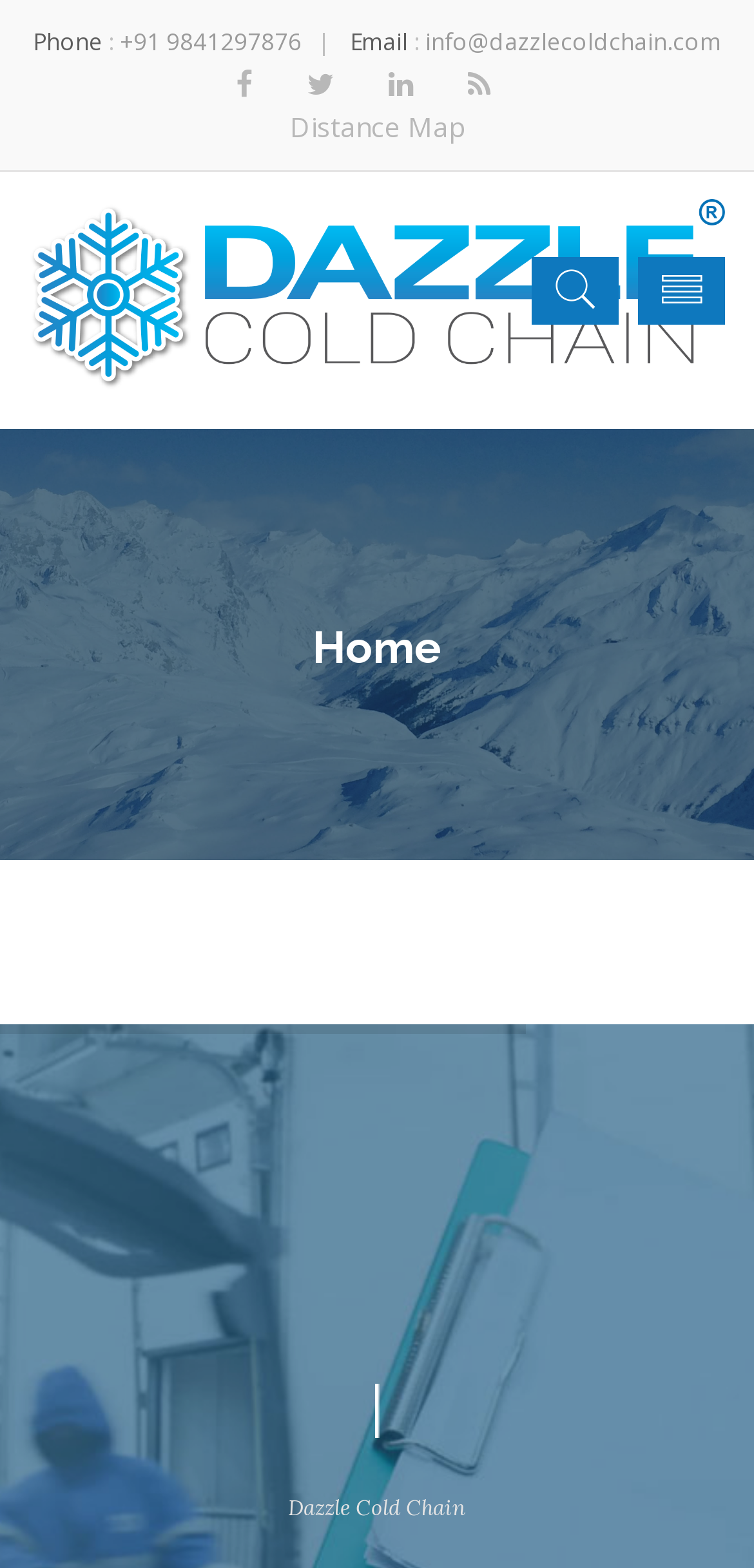What is the name of the company on the webpage?
Use the information from the screenshot to give a comprehensive response to the question.

I found the name of the company by looking at the static text 'Dazzle Cold Chain' on the webpage, which is likely the name of the company.